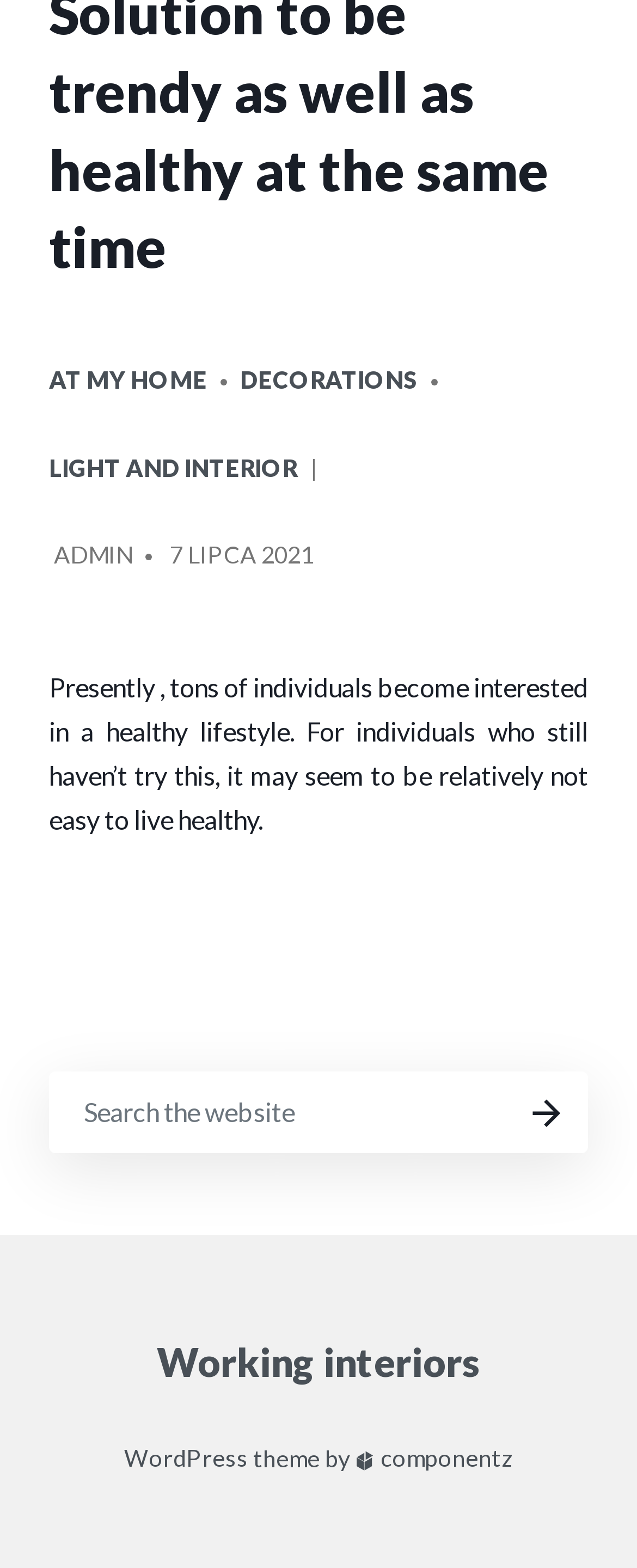Who posted the latest article?
Provide an in-depth and detailed explanation in response to the question.

The latest article was posted by 'ADMIN' as indicated by the link 'ADMIN' with bounding box coordinates [0.085, 0.327, 0.208, 0.382] which is located near the top of the webpage.